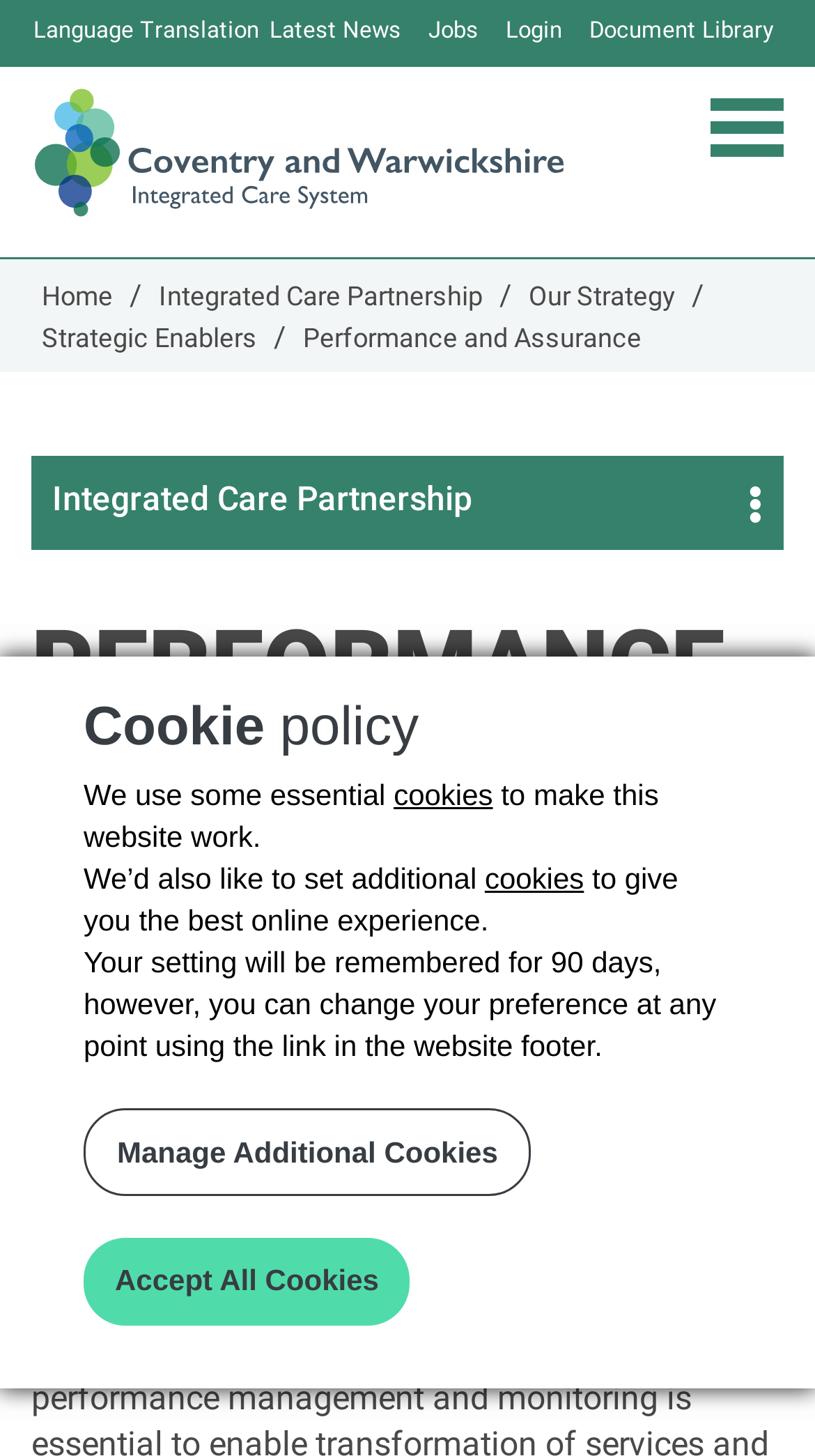Based on the element description "Login", predict the bounding box coordinates of the UI element.

[0.621, 0.0, 0.69, 0.046]